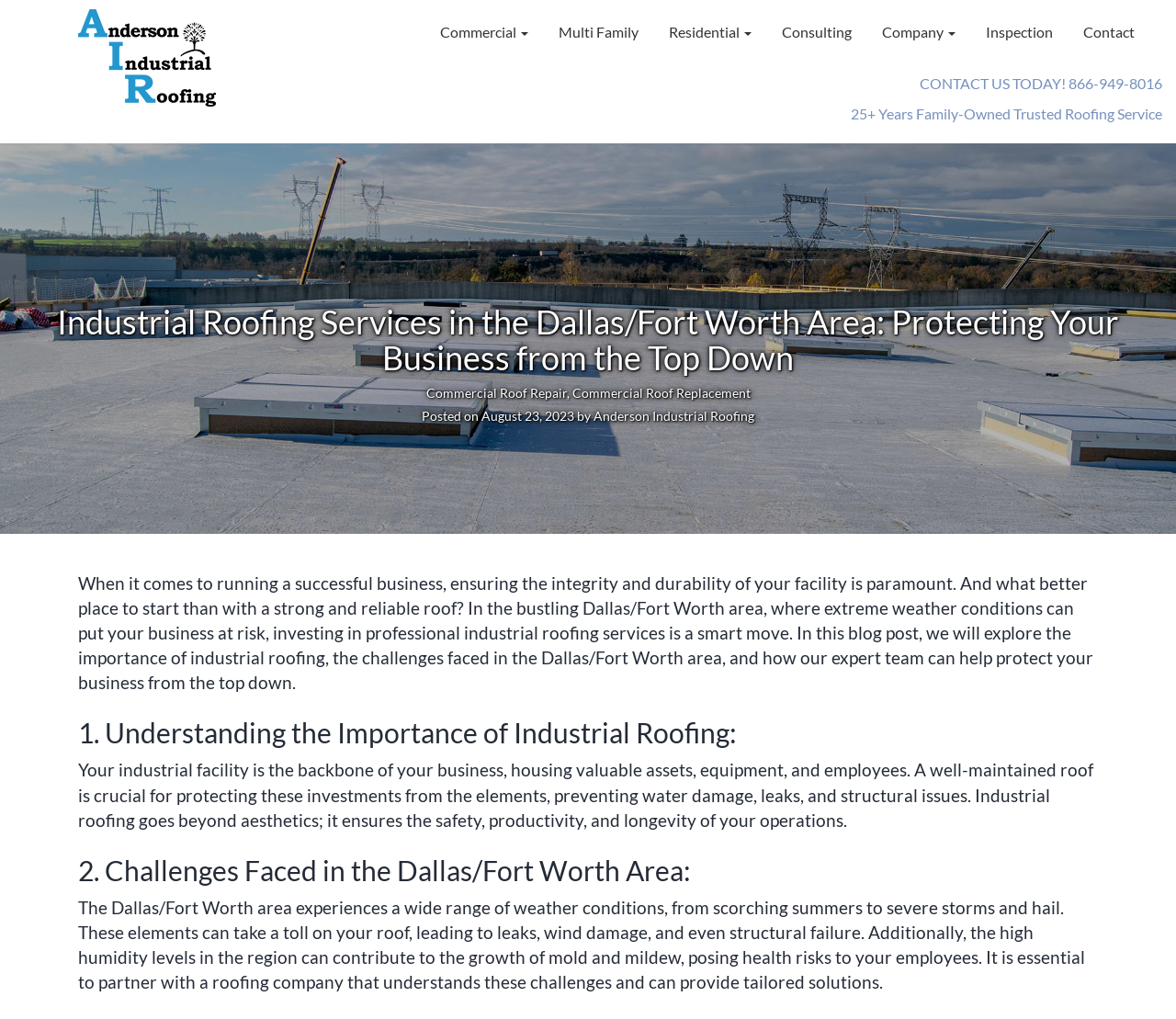Determine the bounding box coordinates for the area you should click to complete the following instruction: "Click on the 'Multi Family' link".

[0.463, 0.009, 0.555, 0.054]